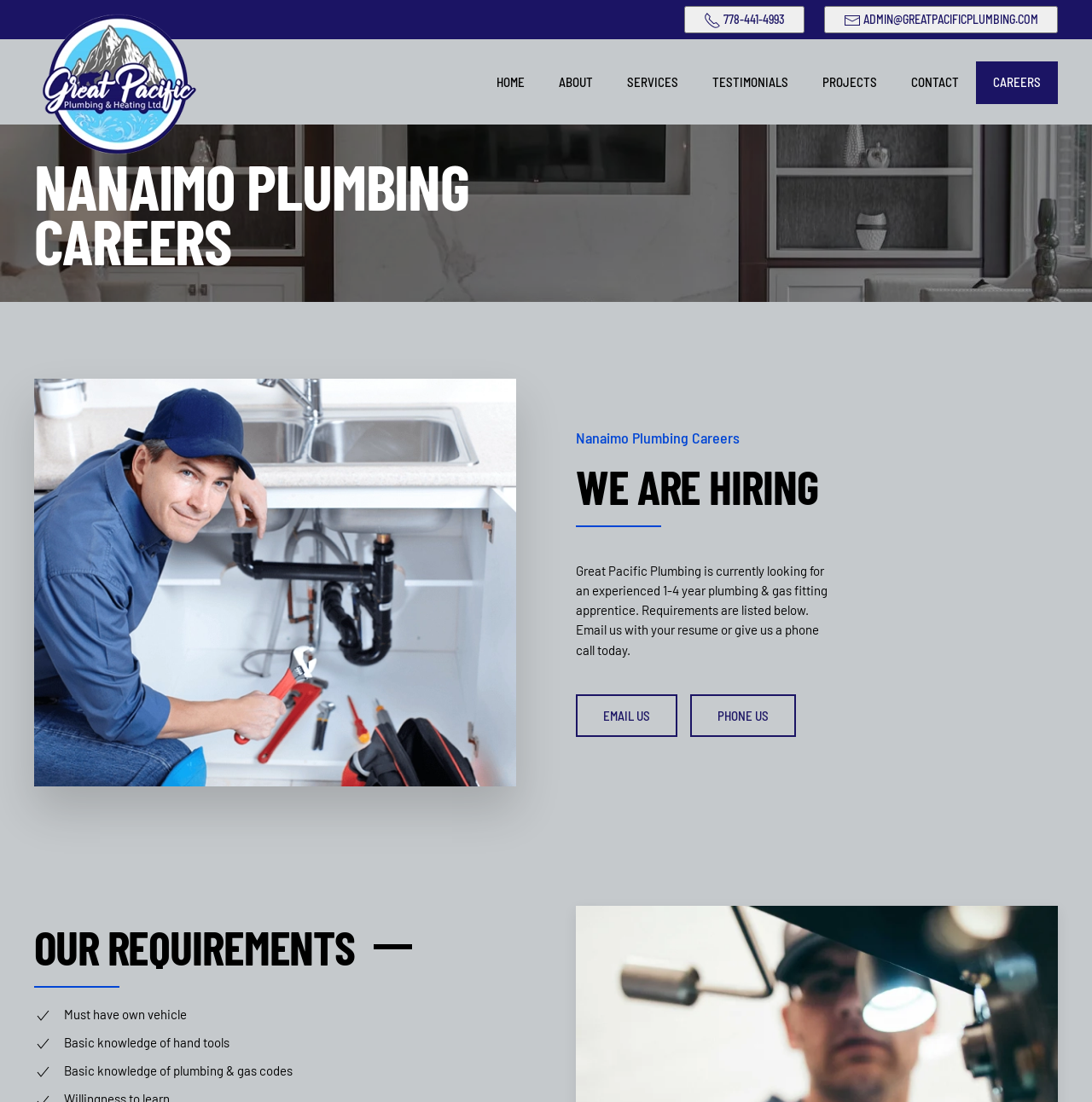Analyze the image and deliver a detailed answer to the question: What is the phone number to contact Great Pacific Plumbing?

I found the phone number by looking at the button element with the text '778-441-4993' which is located at the top of the webpage.